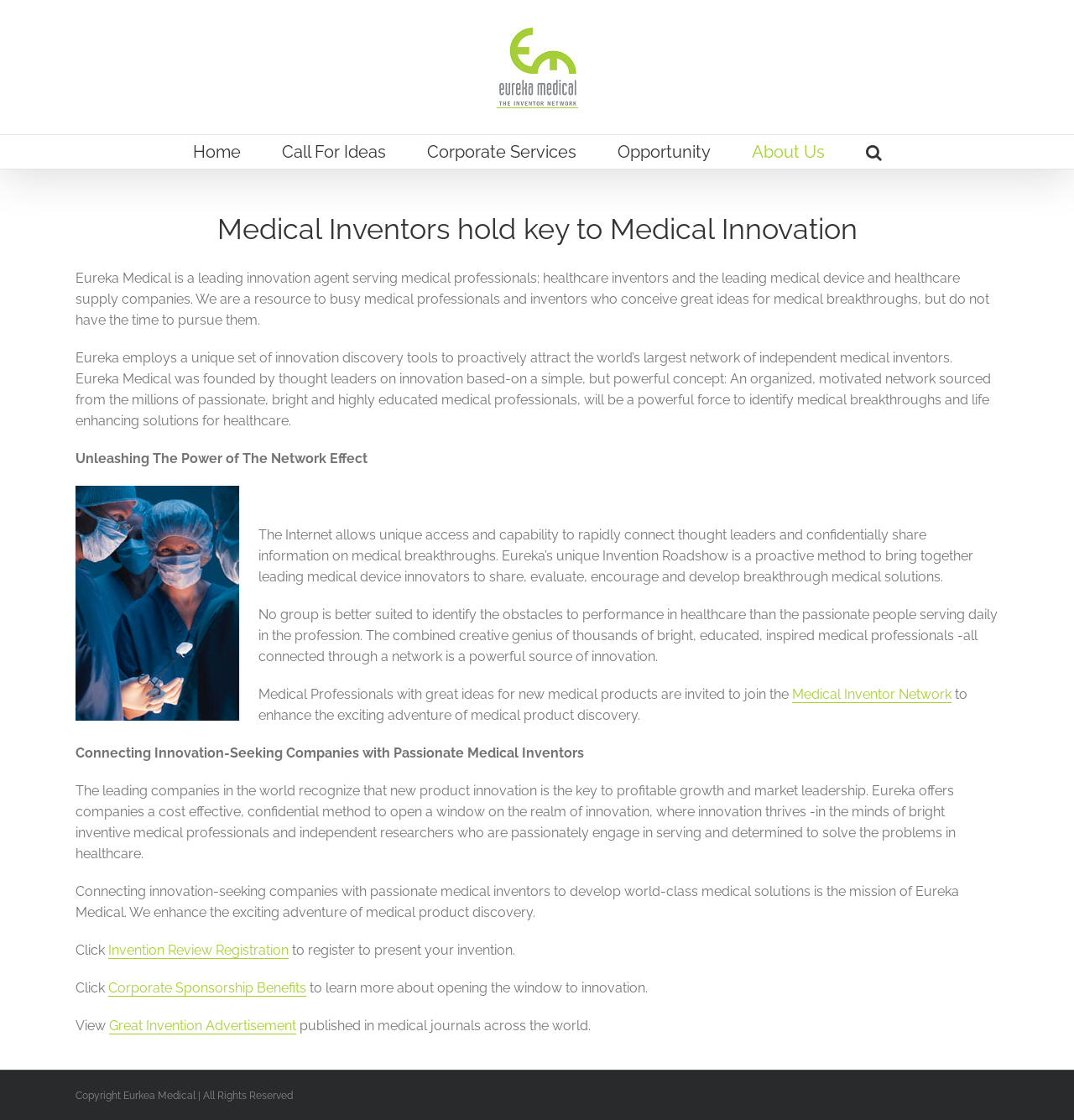Given the element description Corporate Sponsorship Benefits, predict the bounding box coordinates for the UI element in the webpage screenshot. The format should be (top-left x, top-left y, bottom-right x, bottom-right y), and the values should be between 0 and 1.

[0.101, 0.875, 0.285, 0.89]